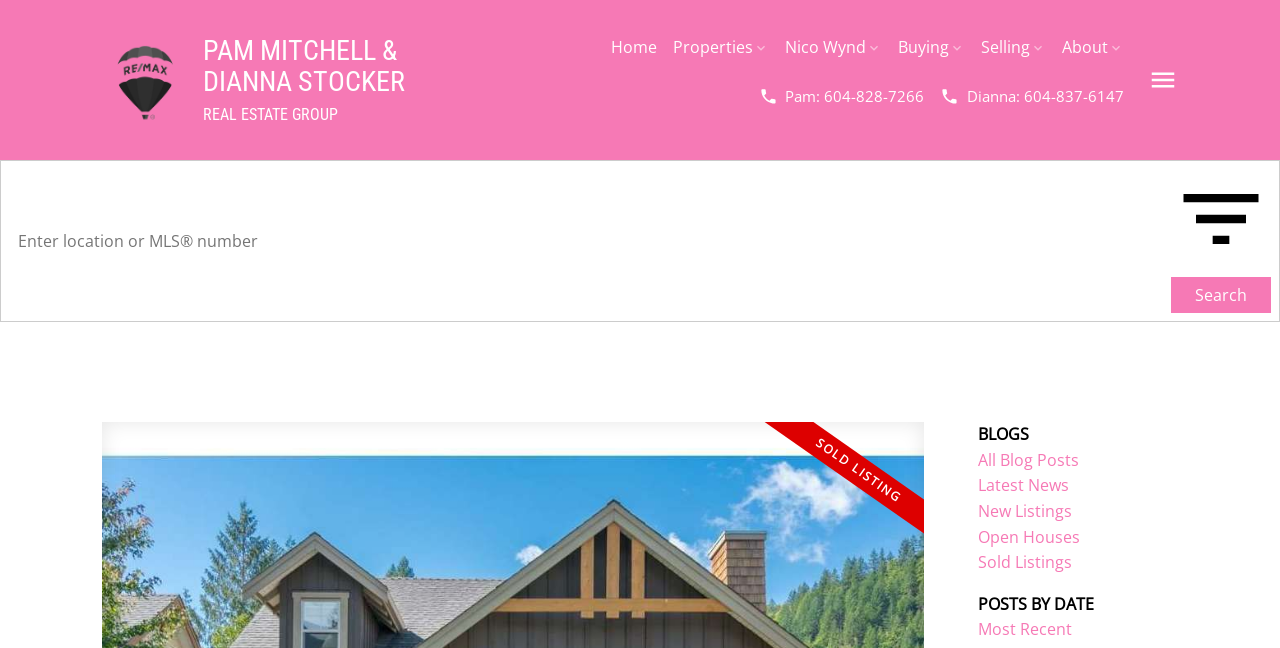What is the phone number of Pam?
Refer to the image and provide a concise answer in one word or phrase.

604-828-7266